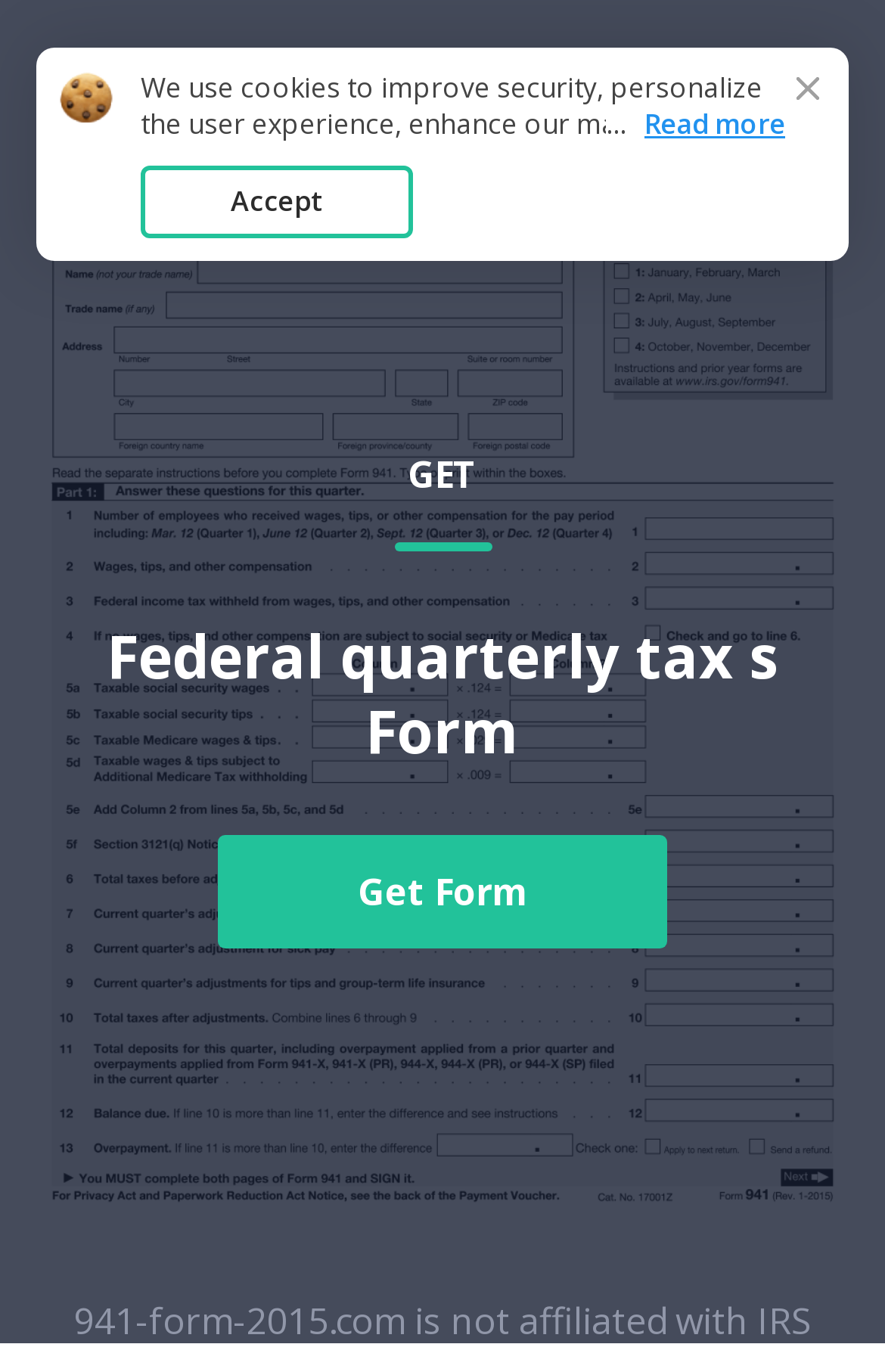What is the relationship between the webpage and IRS?
Identify the answer in the screenshot and reply with a single word or phrase.

Not affiliated